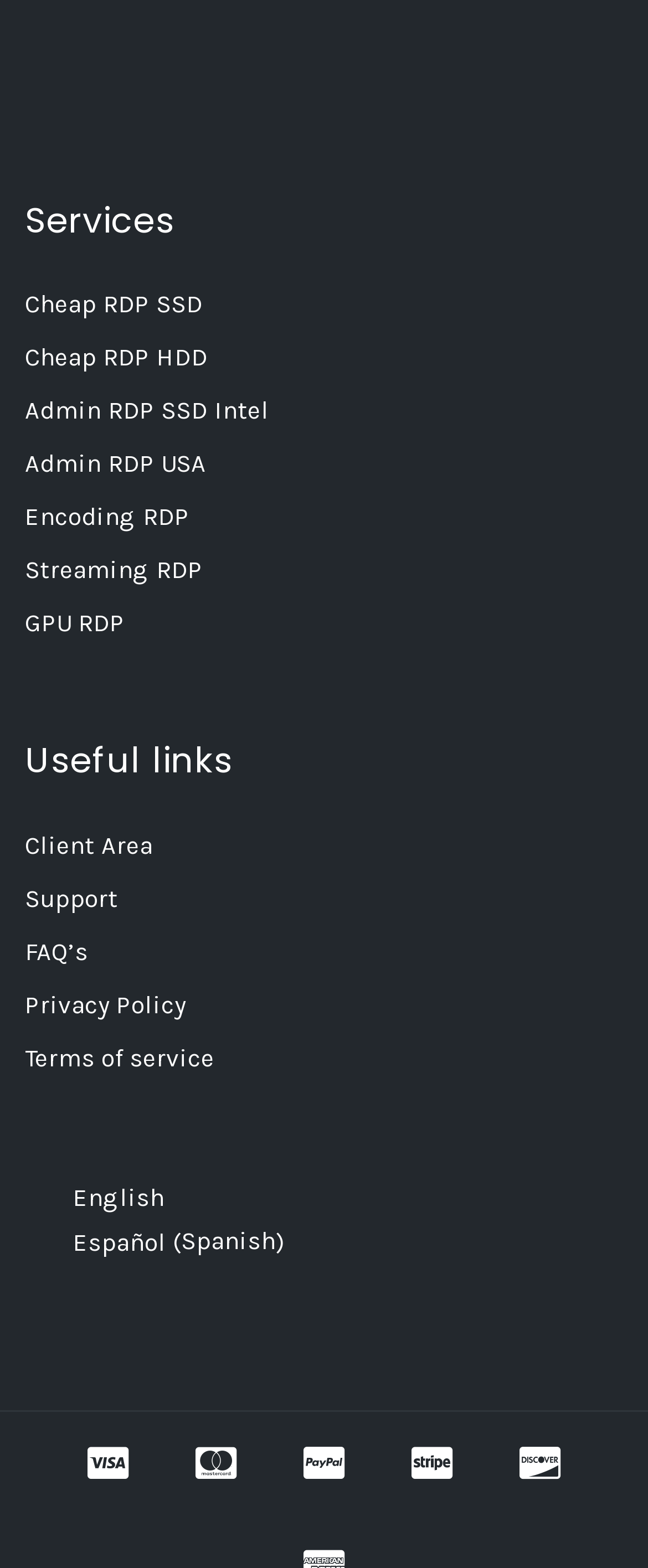Please examine the image and answer the question with a detailed explanation:
What is the purpose of the 'Client Area' link?

Based on the context of the webpage, I can infer that the 'Client Area' link is likely used for account management or accessing personal information, as it is categorized under 'Useful links'.